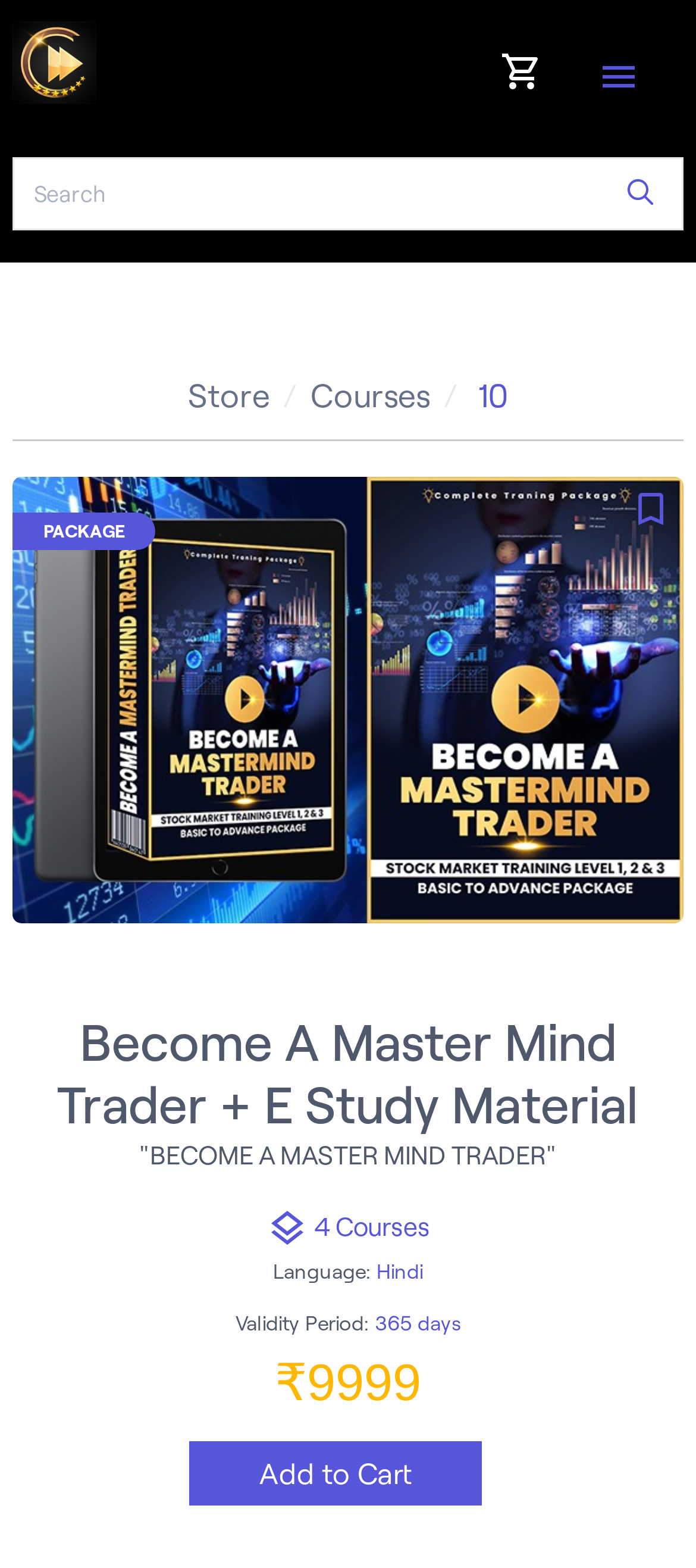How many days is the validity period of the study material?
Look at the screenshot and give a one-word or phrase answer.

365 days